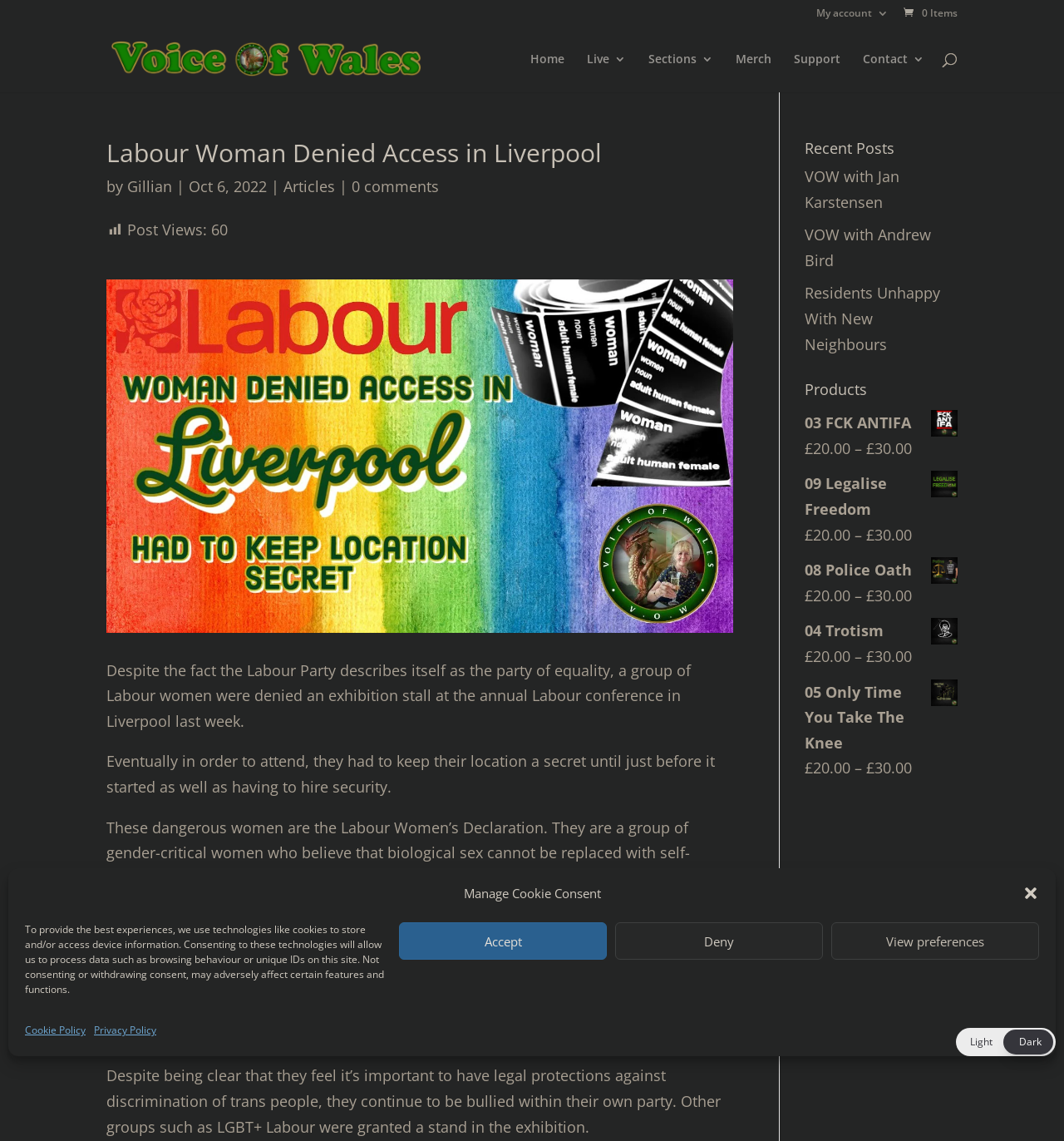Identify the bounding box coordinates of the clickable region required to complete the instruction: "Check the 'Recent Posts' section". The coordinates should be given as four float numbers within the range of 0 and 1, i.e., [left, top, right, bottom].

[0.756, 0.123, 0.9, 0.144]